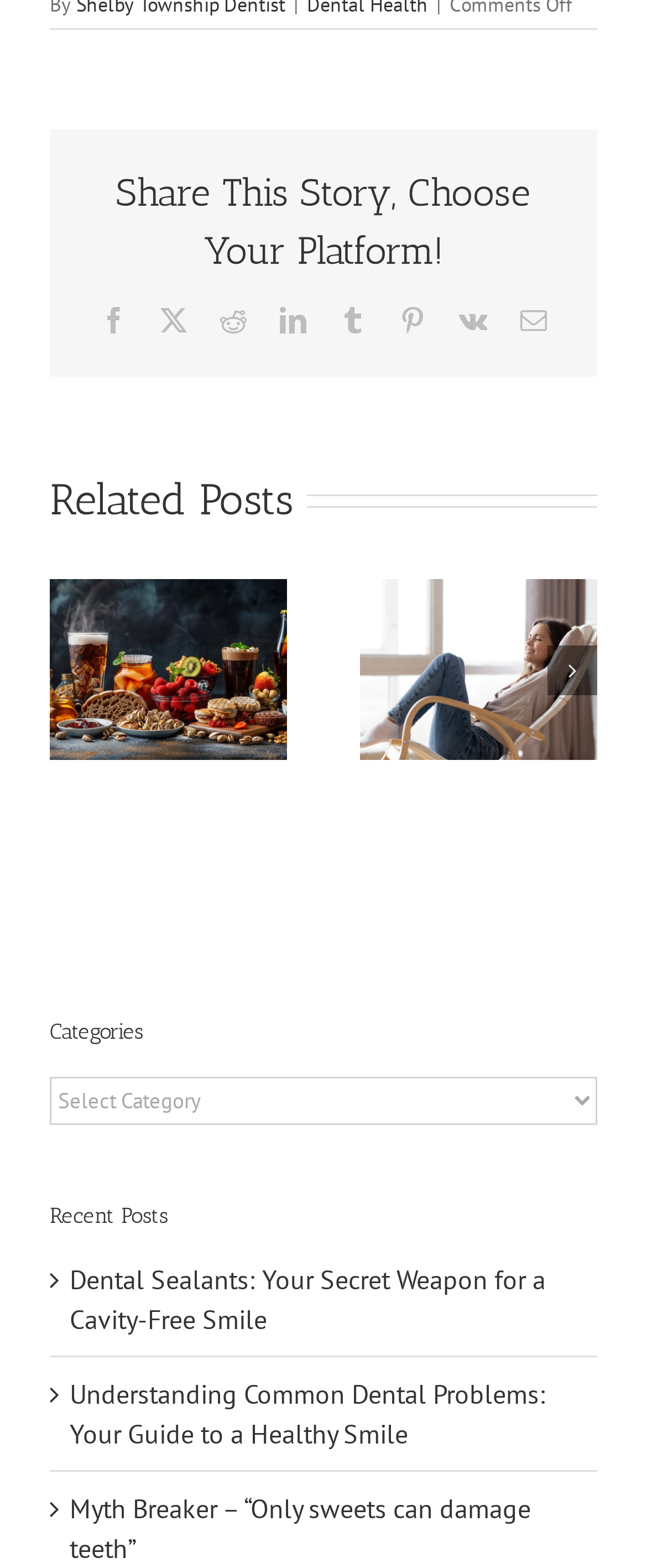Identify the bounding box coordinates of the clickable section necessary to follow the following instruction: "Select a category". The coordinates should be presented as four float numbers from 0 to 1, i.e., [left, top, right, bottom].

[0.077, 0.686, 0.923, 0.717]